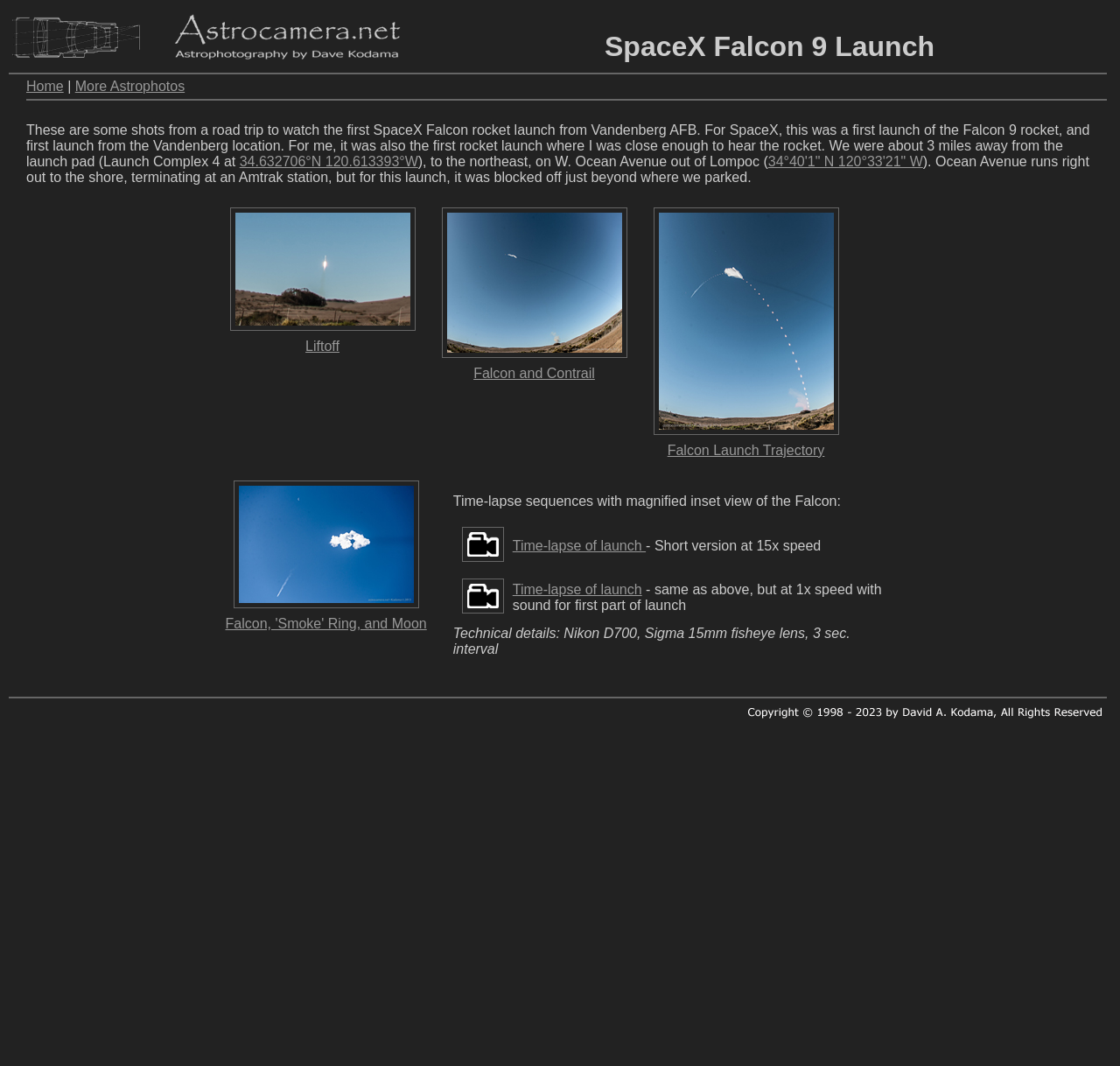Find the UI element described as: "34.632706°N 120.613393°W" and predict its bounding box coordinates. Ensure the coordinates are four float numbers between 0 and 1, [left, top, right, bottom].

[0.214, 0.144, 0.373, 0.158]